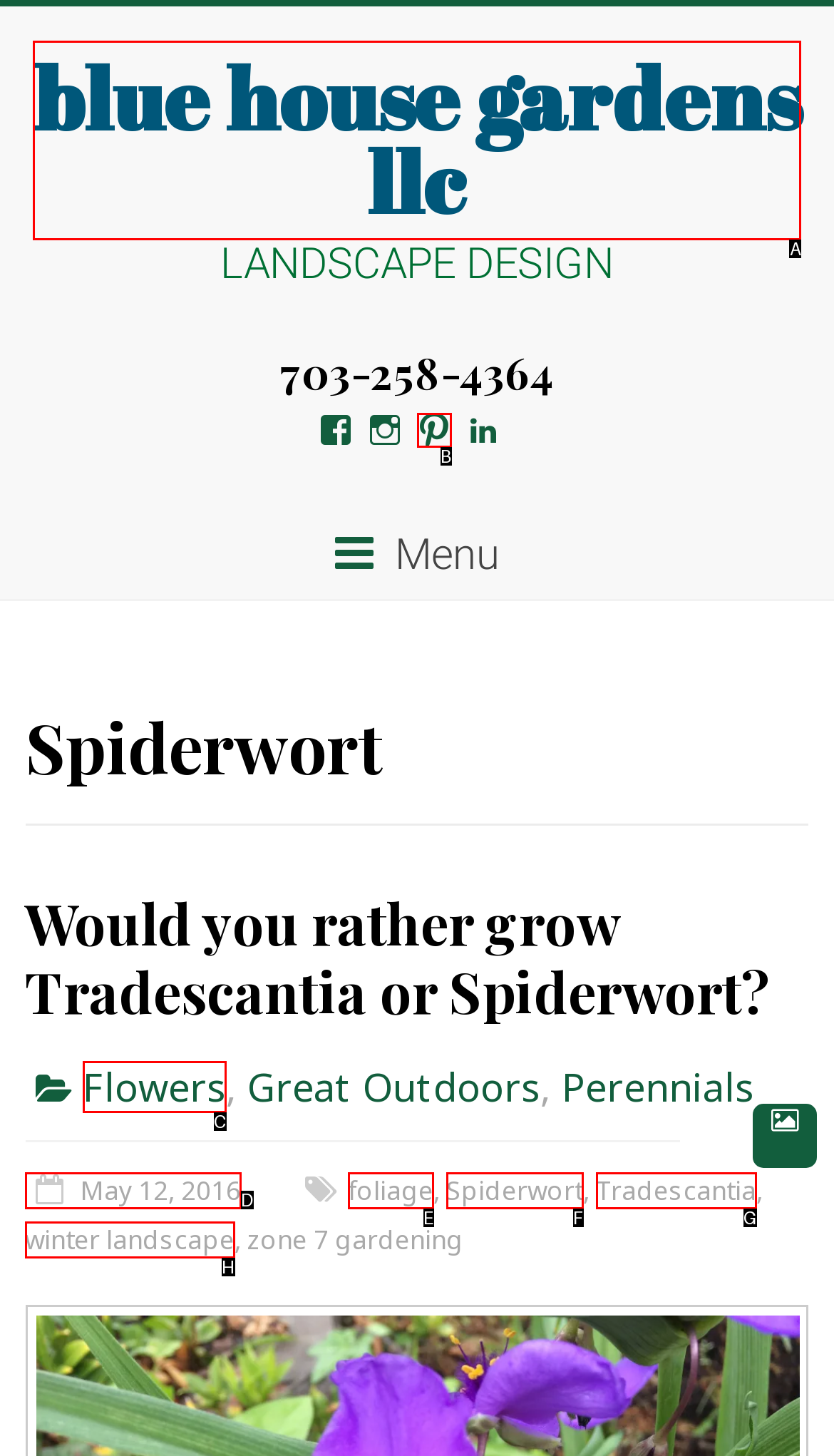Which UI element corresponds to this description: View bluehousegrdns’s profile on Pinterest
Reply with the letter of the correct option.

B